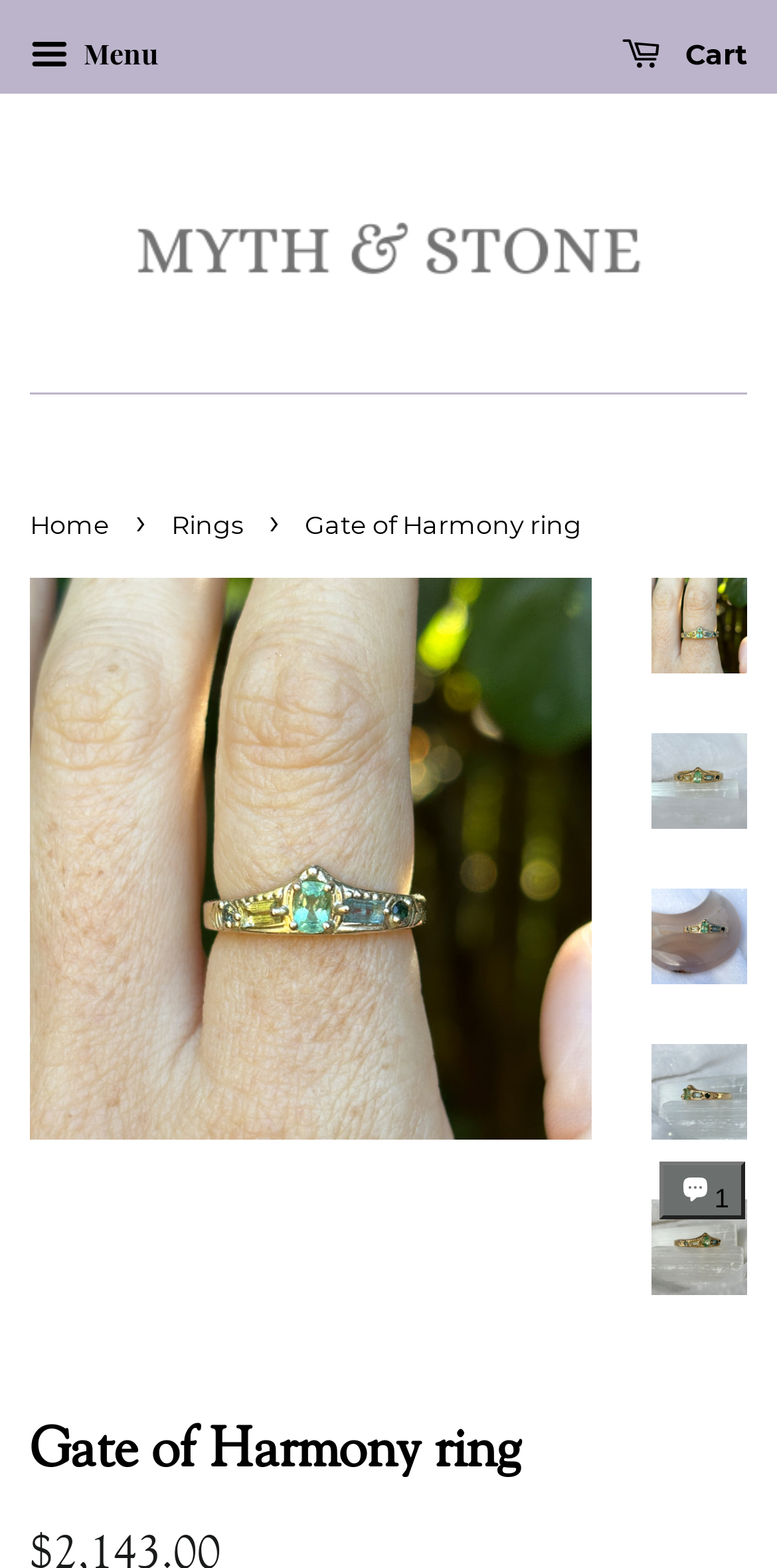Explain the webpage in detail.

The webpage appears to be an e-commerce product page for a jewelry item called the "Gate of Harmony ring" from the brand "M Y T H & S T O N E". 

At the top left corner, there is a menu button labeled "Menu" and a link to the cart. Next to the cart link, the brand name "M Y T H & S T O N E" is displayed as a link, accompanied by an image of the brand's logo.

Below the brand name, there is a navigation section with breadcrumbs, showing the path "Home > Rings > Gate of Harmony ring". 

The main content of the page is focused on the product, with a large image of the "Gate of Harmony ring" on a hand model, taking up most of the page's width. 

To the right of the main image, there are four smaller images of the ring, each showing a different view: the ring on a hand, an alternate view, a side view, and another side view. Each of these images is accompanied by a link to the corresponding view.

At the bottom of the page, there is a heading that repeats the product name "Gate of Harmony ring". 

In the bottom right corner, there is a chat window for Shopify online store support, which is currently expanded and shows a chat button with an image and a notification indicator with the number "1".